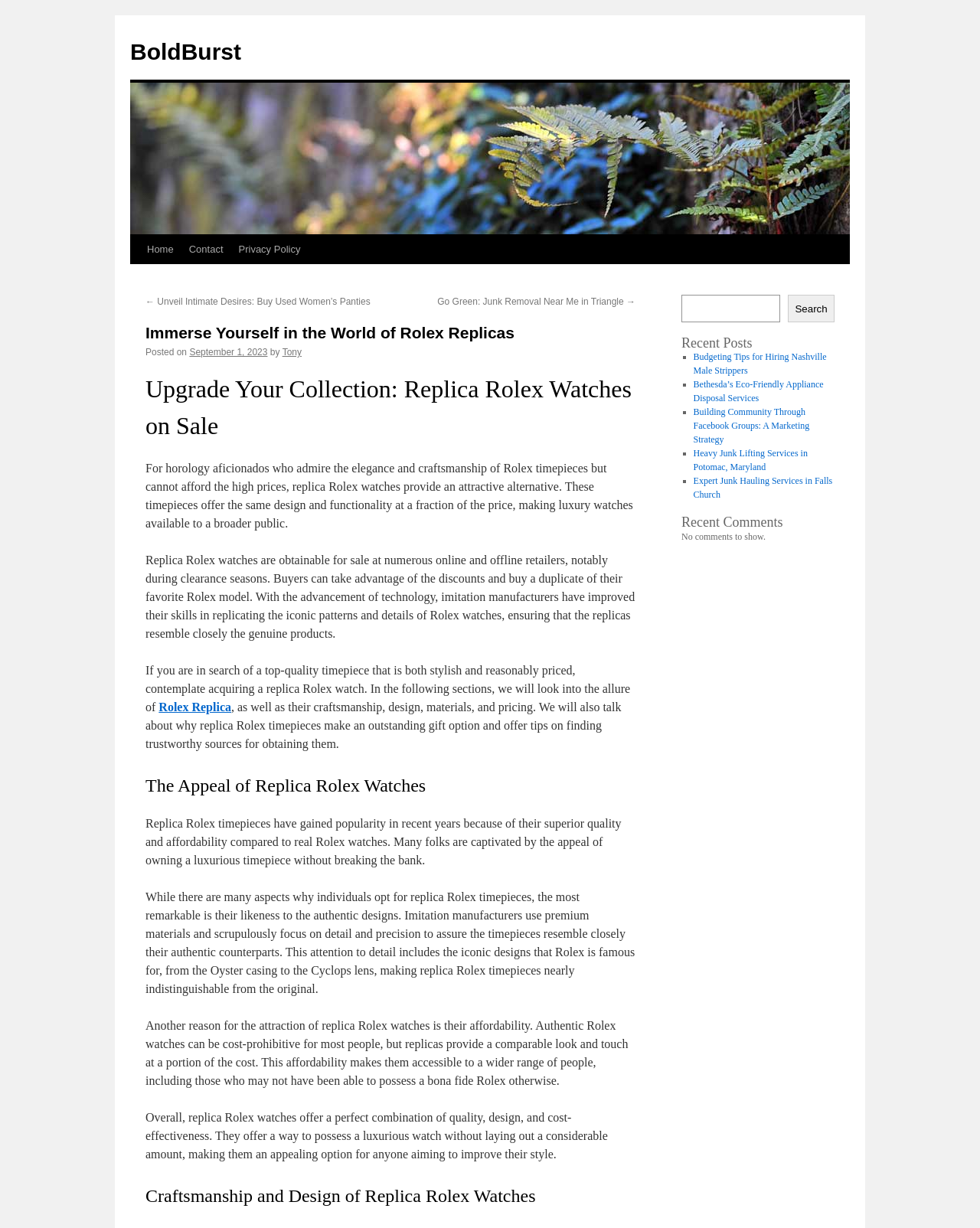Are there any recent comments on the website?
Using the image, elaborate on the answer with as much detail as possible.

I checked the 'Recent Comments' section and found the message 'No comments to show.', which suggests that there are no recent comments on the website.